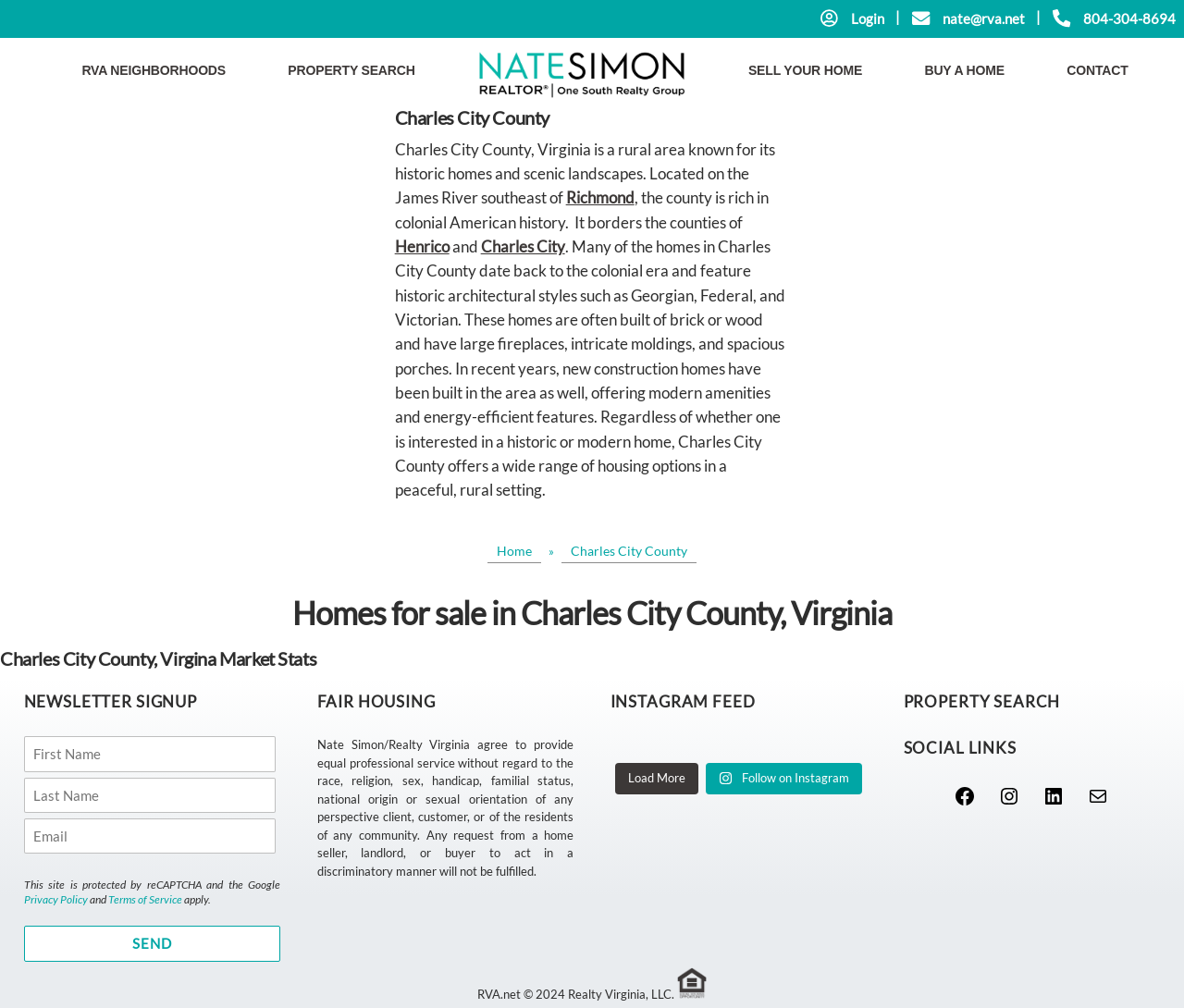Provide the bounding box coordinates for the UI element that is described as: "nate@rva.net".

[0.762, 0.009, 0.873, 0.025]